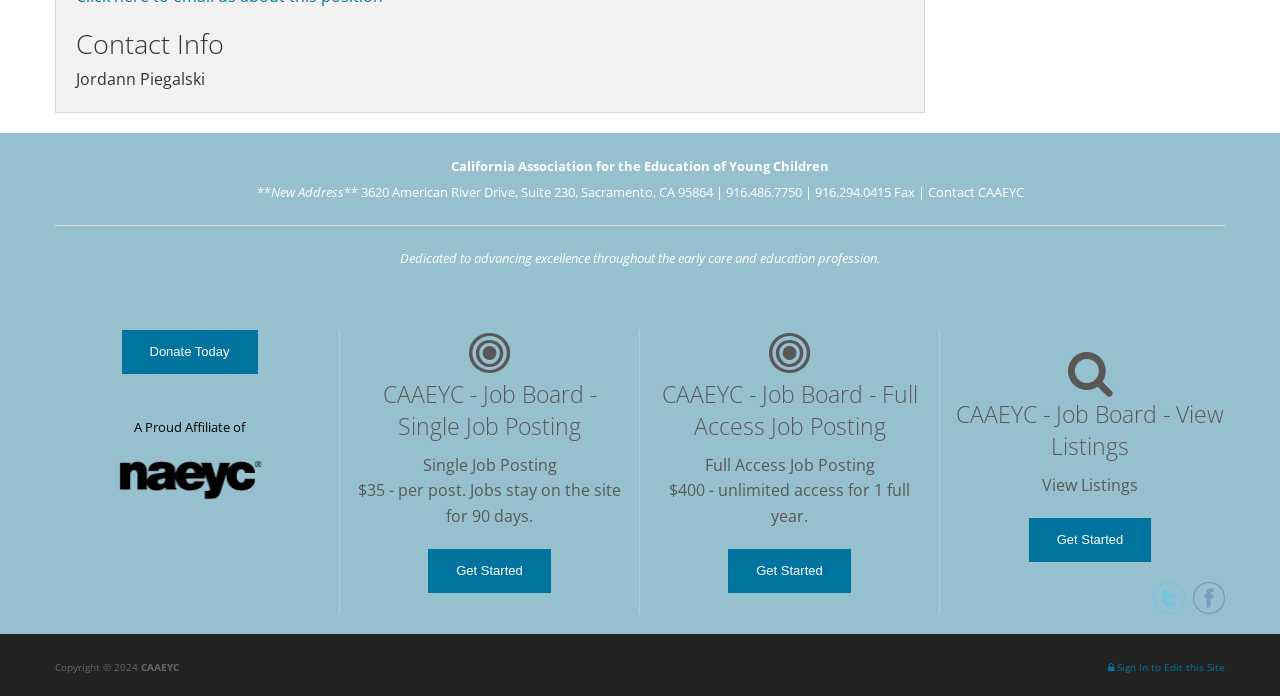Determine the bounding box coordinates of the element that should be clicked to execute the following command: "Sign in to edit this site".

[0.866, 0.95, 0.957, 0.969]